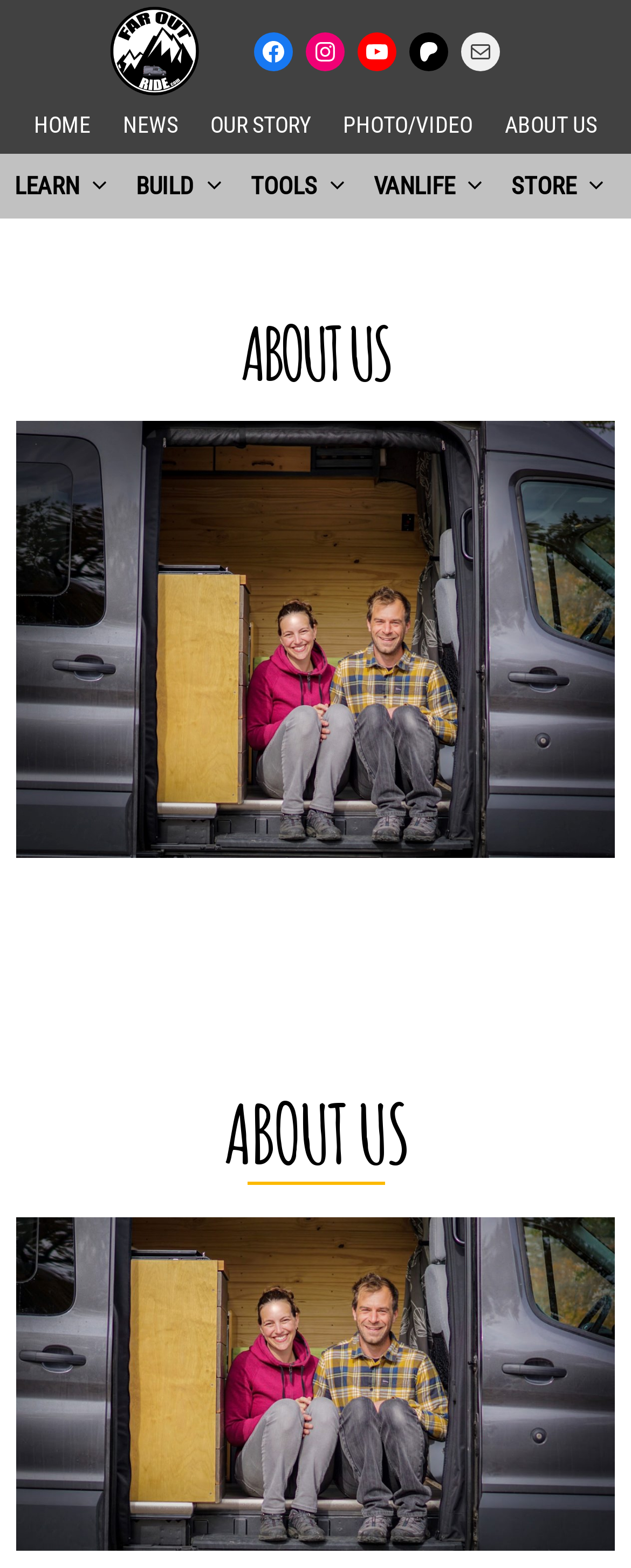Please answer the following query using a single word or phrase: 
What is the current page about?

About Us